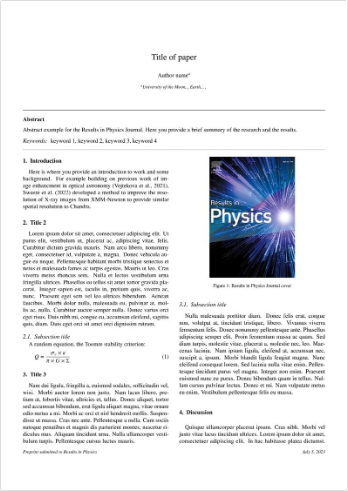How many main sections are shown?
Please provide a single word or phrase as your answer based on the screenshot.

Four